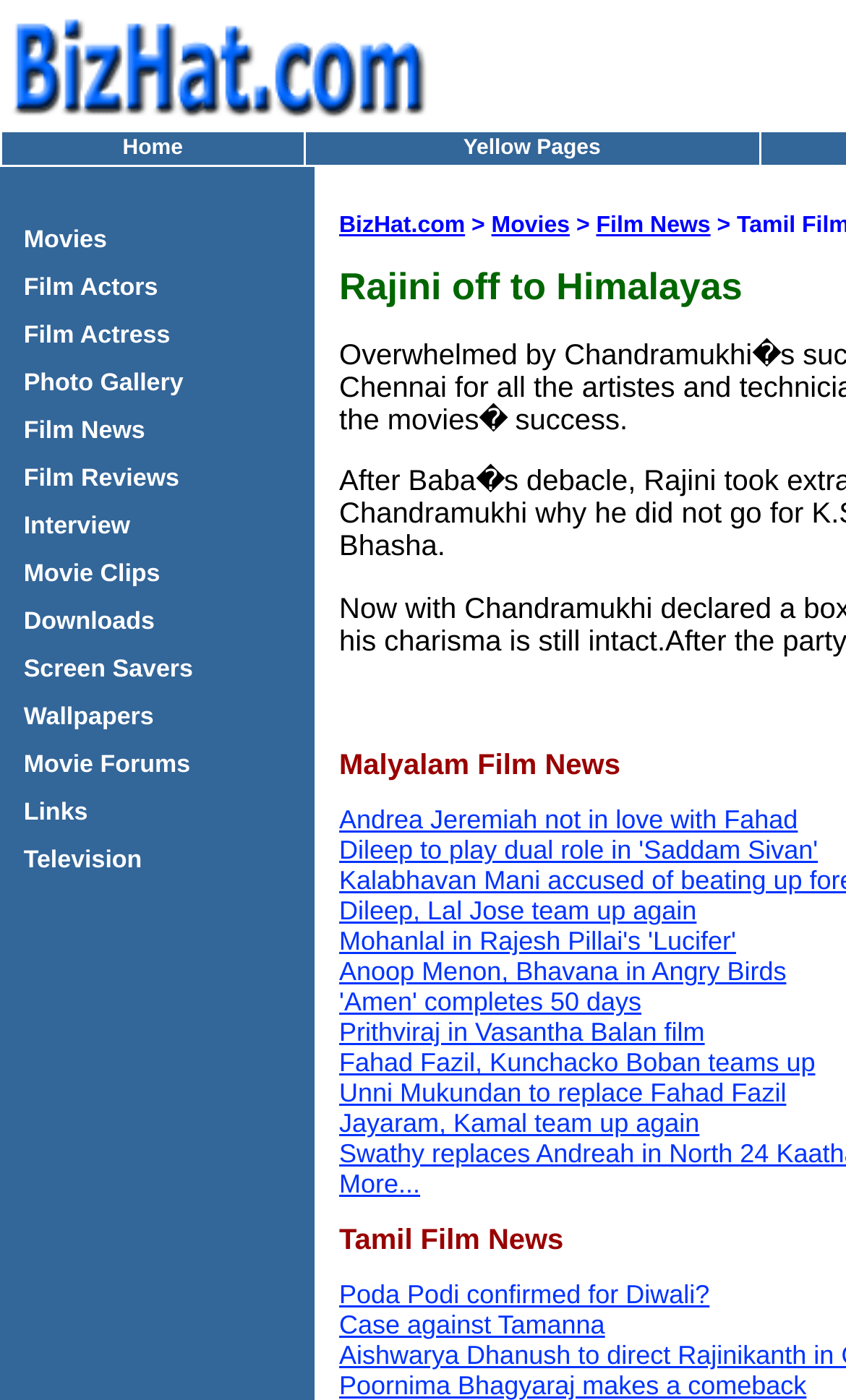Determine the bounding box coordinates for the HTML element described here: "Mohanlal in Rajesh Pillai's 'Lucifer'".

[0.401, 0.661, 0.87, 0.683]